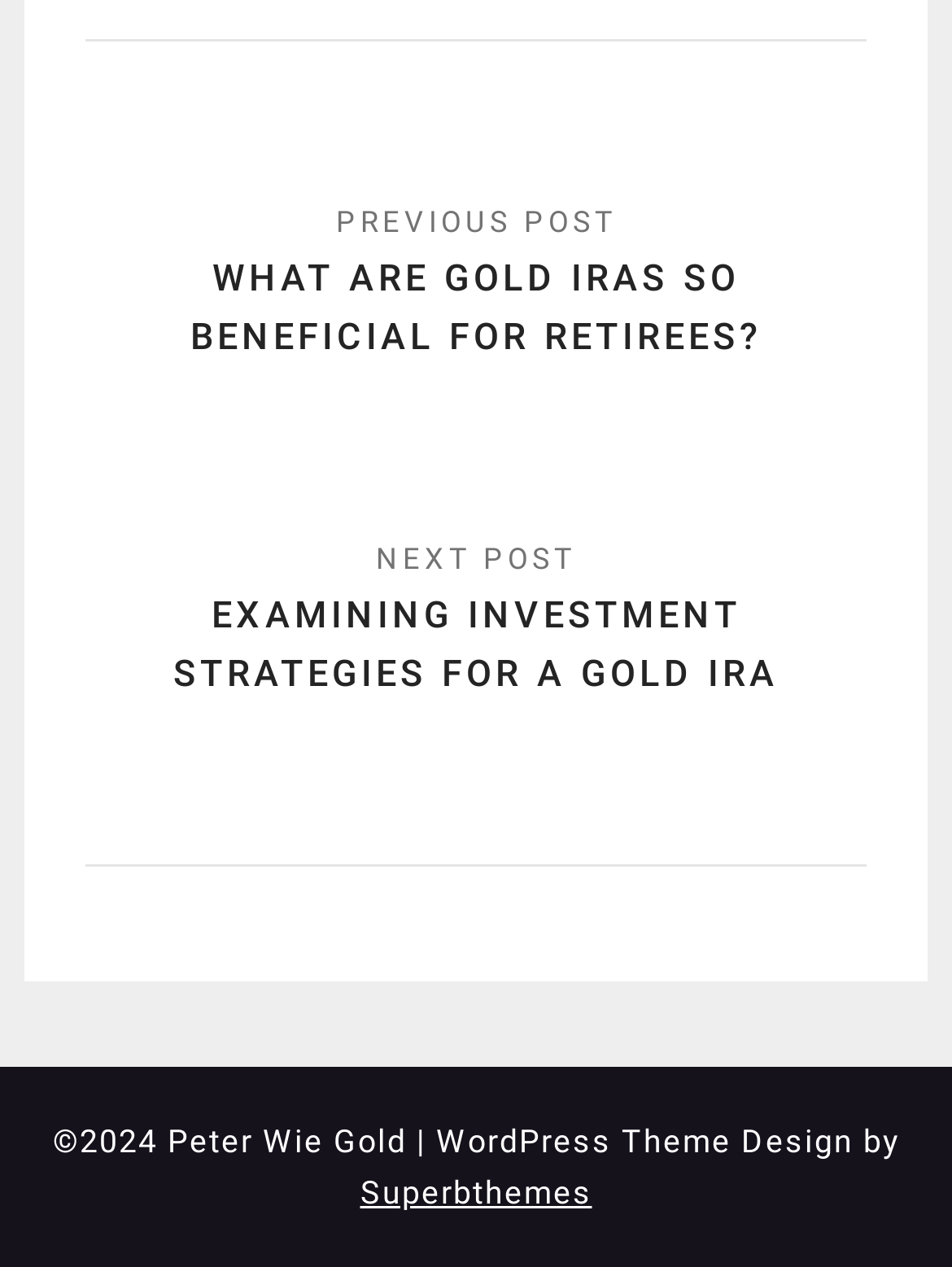Please provide a comprehensive answer to the question below using the information from the image: How many text elements are at the bottom of the webpage?

There are three text elements at the bottom of the webpage, which are the copyright text, the WordPress theme design credit, and the theme design credit to Superbthemes.